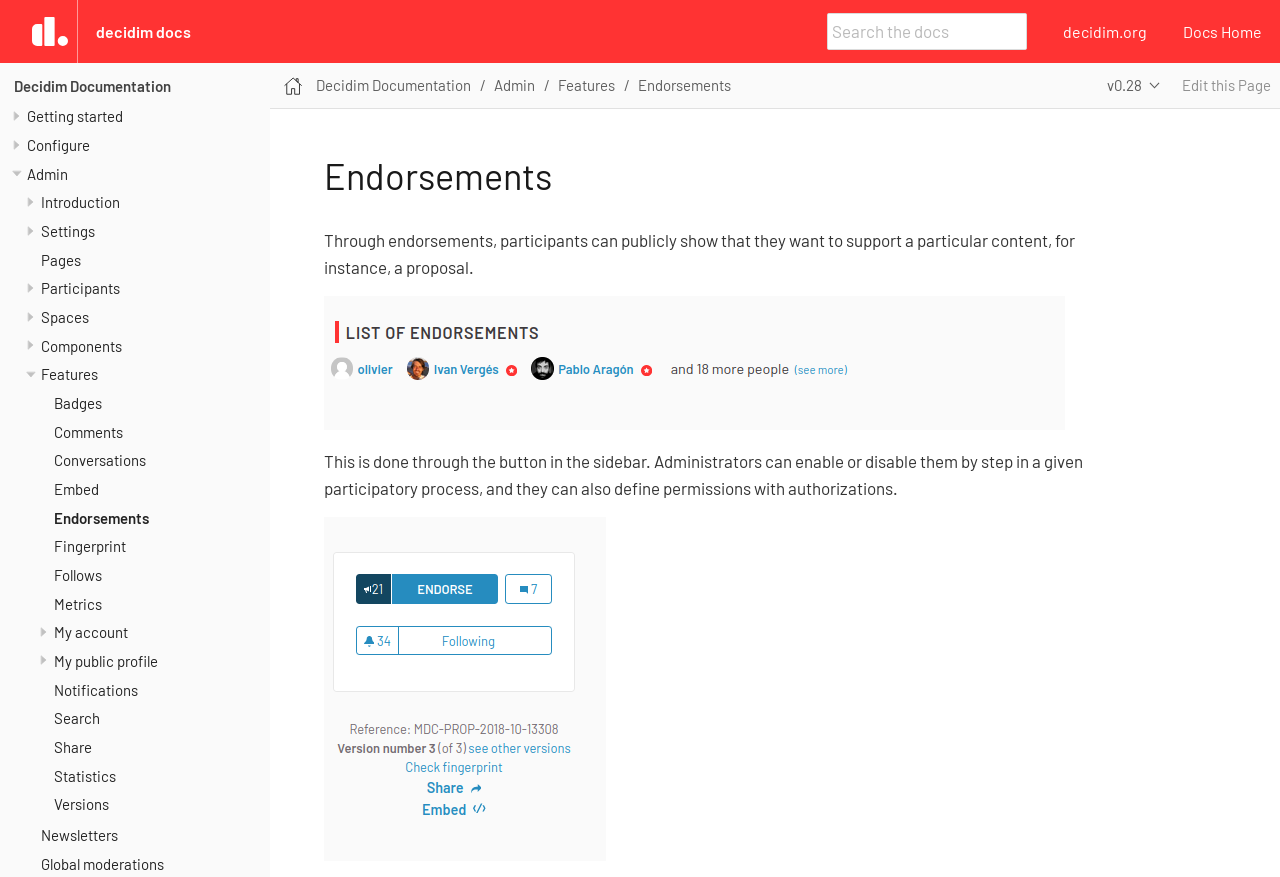What type of content can be endorsed?
Please answer the question with a detailed and comprehensive explanation.

The type of content that can be endorsed can be inferred from the text 'Through endorsements, participants can publicly show that they want to support a particular content, for instance, a proposal.' which provides an example of endorsable content.